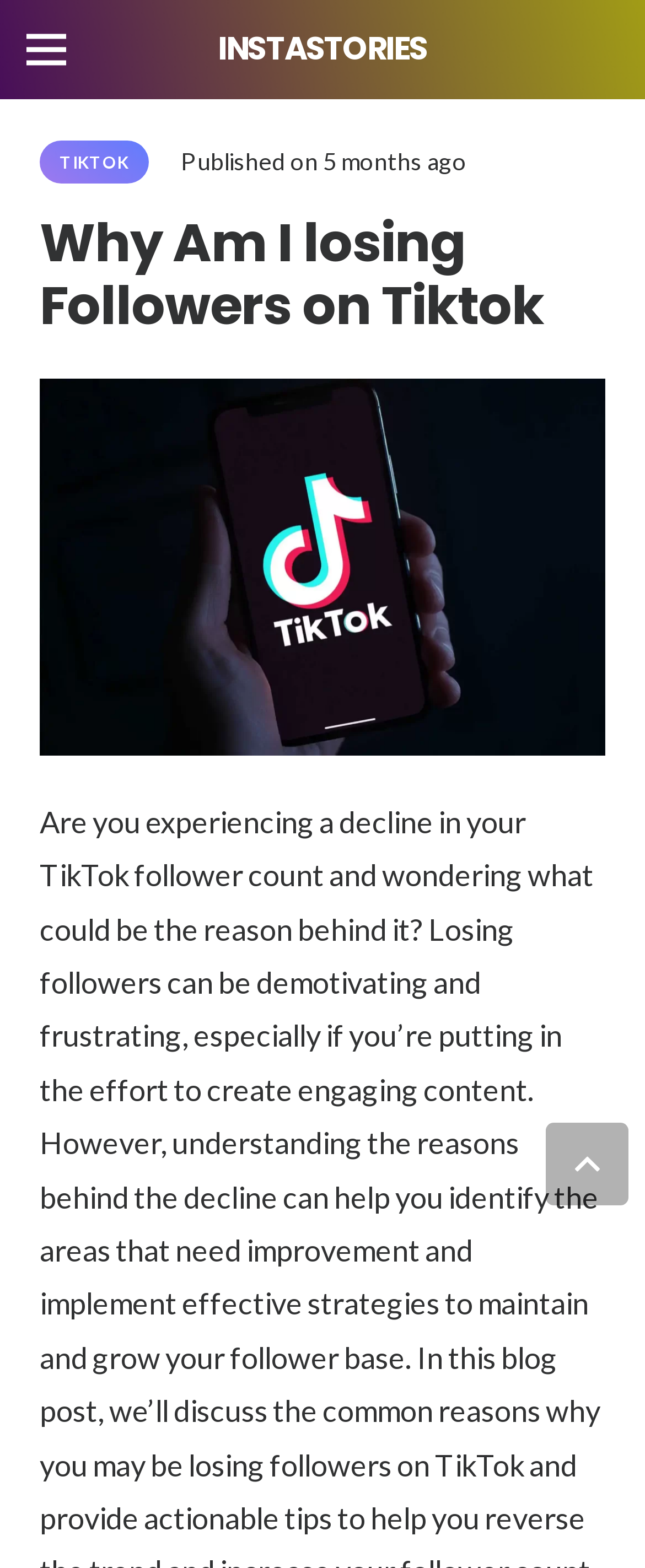Summarize the webpage comprehensively, mentioning all visible components.

The webpage is about addressing the concern of losing followers on TikTok. At the top left corner, there is a link to a menu. Next to it, on the same horizontal level, is a link to "INSTASTORIES". Below these links, there is a section dedicated to TikTok, indicated by a link to "TIKTOK". Within this section, there is a timestamp showing when the content was published, specifically "19 January 2024 at 00:25:49 +00:00", along with the text "Published on" and "5 months ago". 

Directly below the timestamp is a heading that reads "Why Am I losing Followers on Tiktok". Below the heading, there is an image related to the topic, taking up a significant portion of the page. At the bottom right corner, there is a button labeled "Back to top", allowing users to easily navigate to the top of the page.